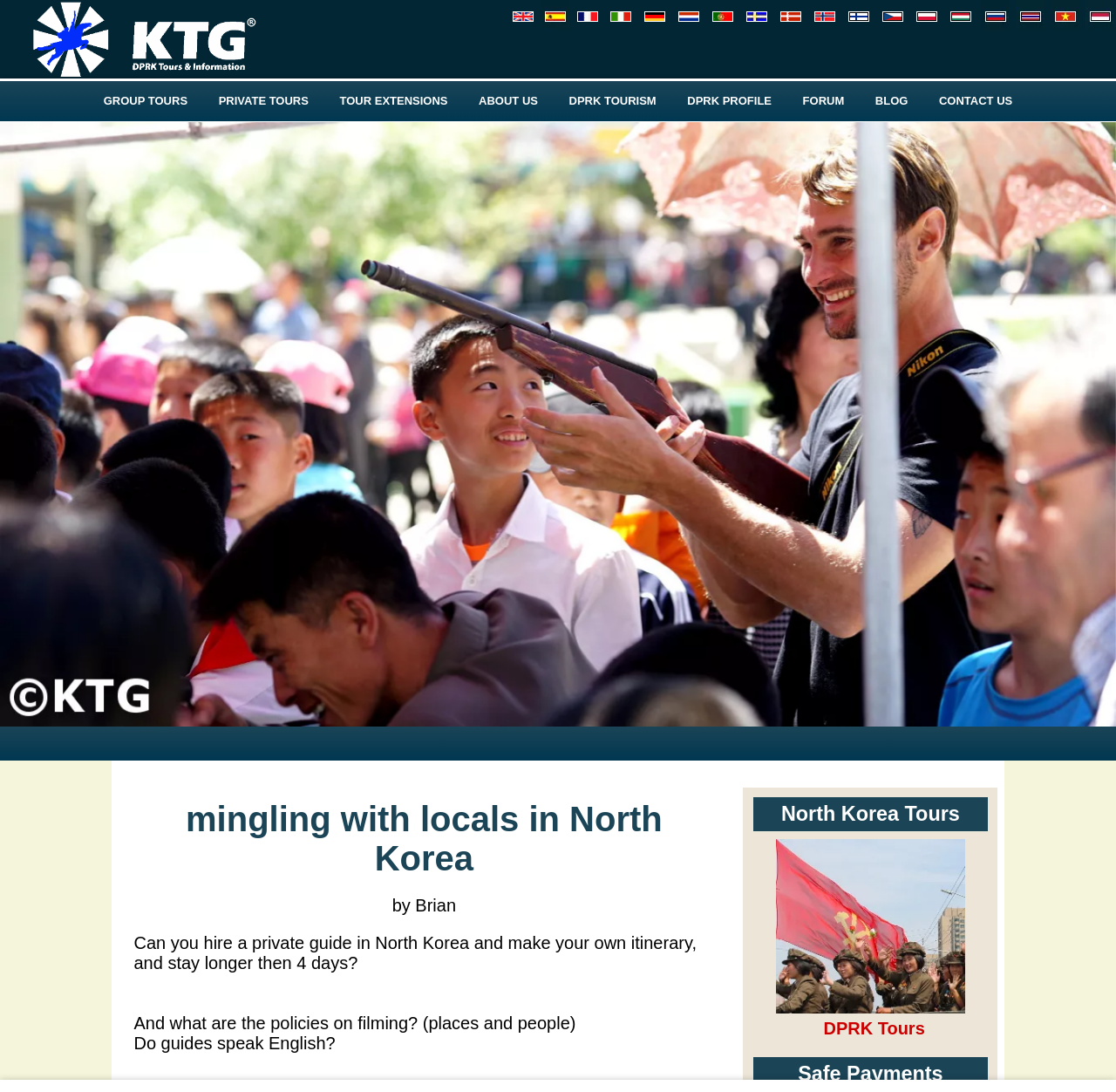Create an elaborate caption for the webpage.

This webpage appears to be a travel website focused on North Korea, with a main heading "Mingling with locals in North Korea". The page is divided into several sections, with a row of links at the top, each representing a different language option for the website.

Below the language options, there are several links to different types of tours, including group tours, private tours, tour extensions, and more. These links are arranged horizontally across the page.

Further down, there is a large image that spans the entire width of the page, showing a traveler playing games in North Korea. Above this image, there is a heading "Mingling with locals in North Korea" and a subheading "by Brian".

The main content of the page is a series of questions and answers about traveling in North Korea, including "Can you hire a private guide in North Korea and make your own itinerary, and stay longer then 4 days?", "And what are the policies on filming? (places and people)", and "Do guides speak English?". These questions are followed by a table with a heading "North Korea Tours" and a link to a page about female soldiers at a military parade in North Korea.

At the bottom of the page, there is a section with a heading "Safe Payments" and a link to a page about DPRK tours. Overall, the page appears to be a resource for travelers interested in visiting North Korea, with information about different types of tours and answers to common questions about traveling in the country.